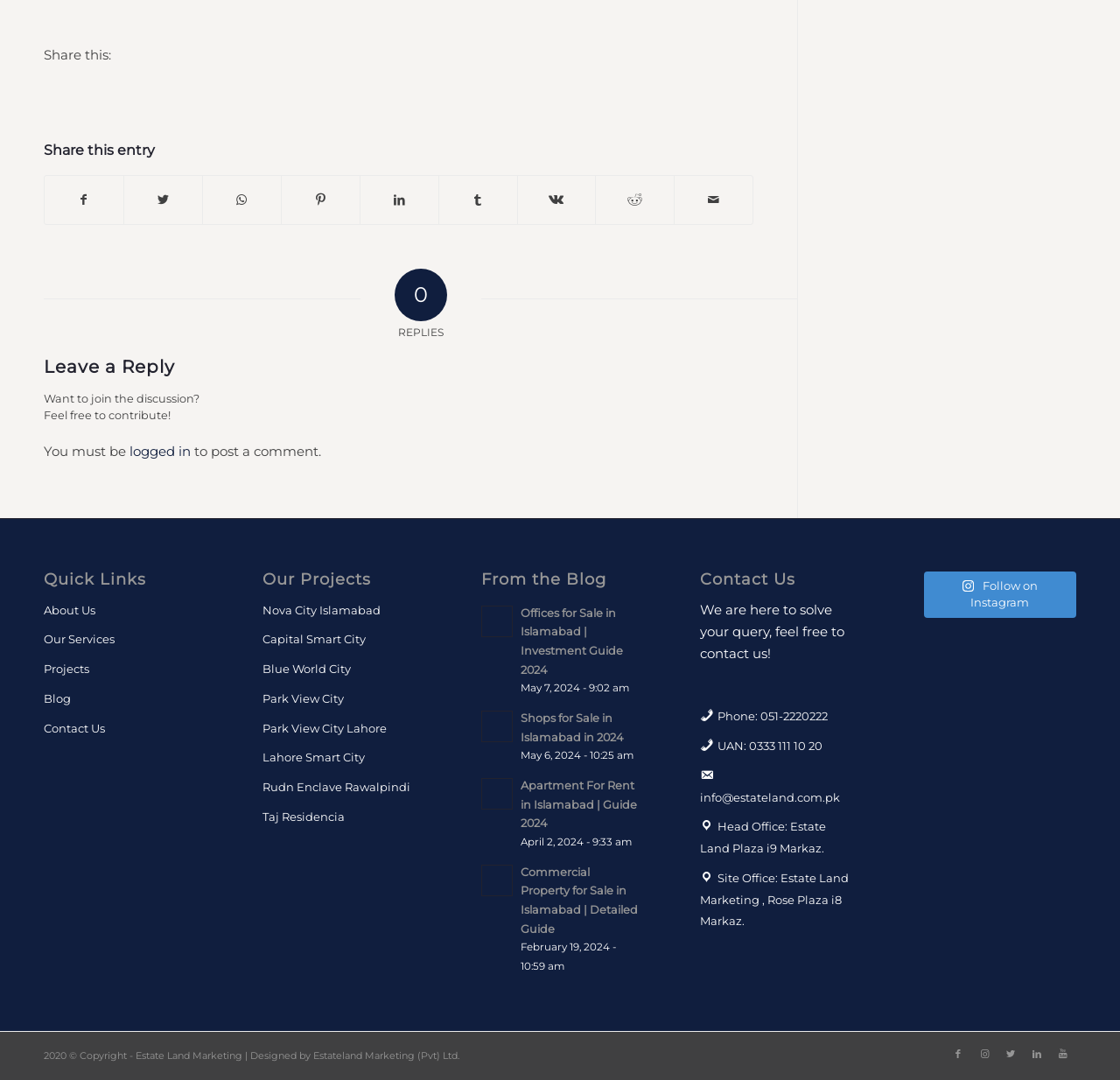Please specify the bounding box coordinates of the clickable section necessary to execute the following command: "Read the blog post 'Offices for Sale in Islamabad | Investment Guide 2024'".

[0.43, 0.557, 0.57, 0.647]